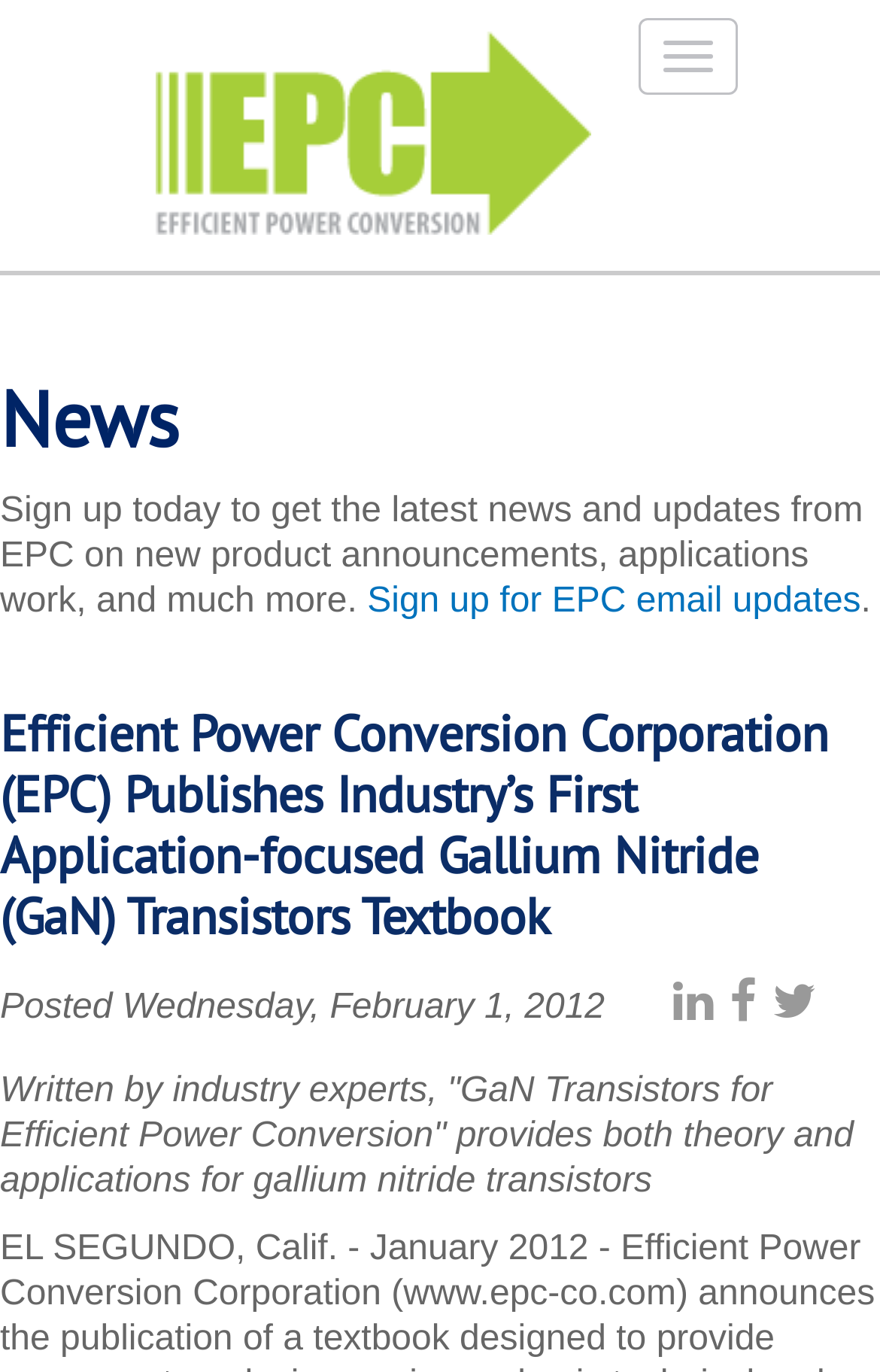Kindly respond to the following question with a single word or a brief phrase: 
What is the date of the news posting?

Wednesday, February 1, 2012